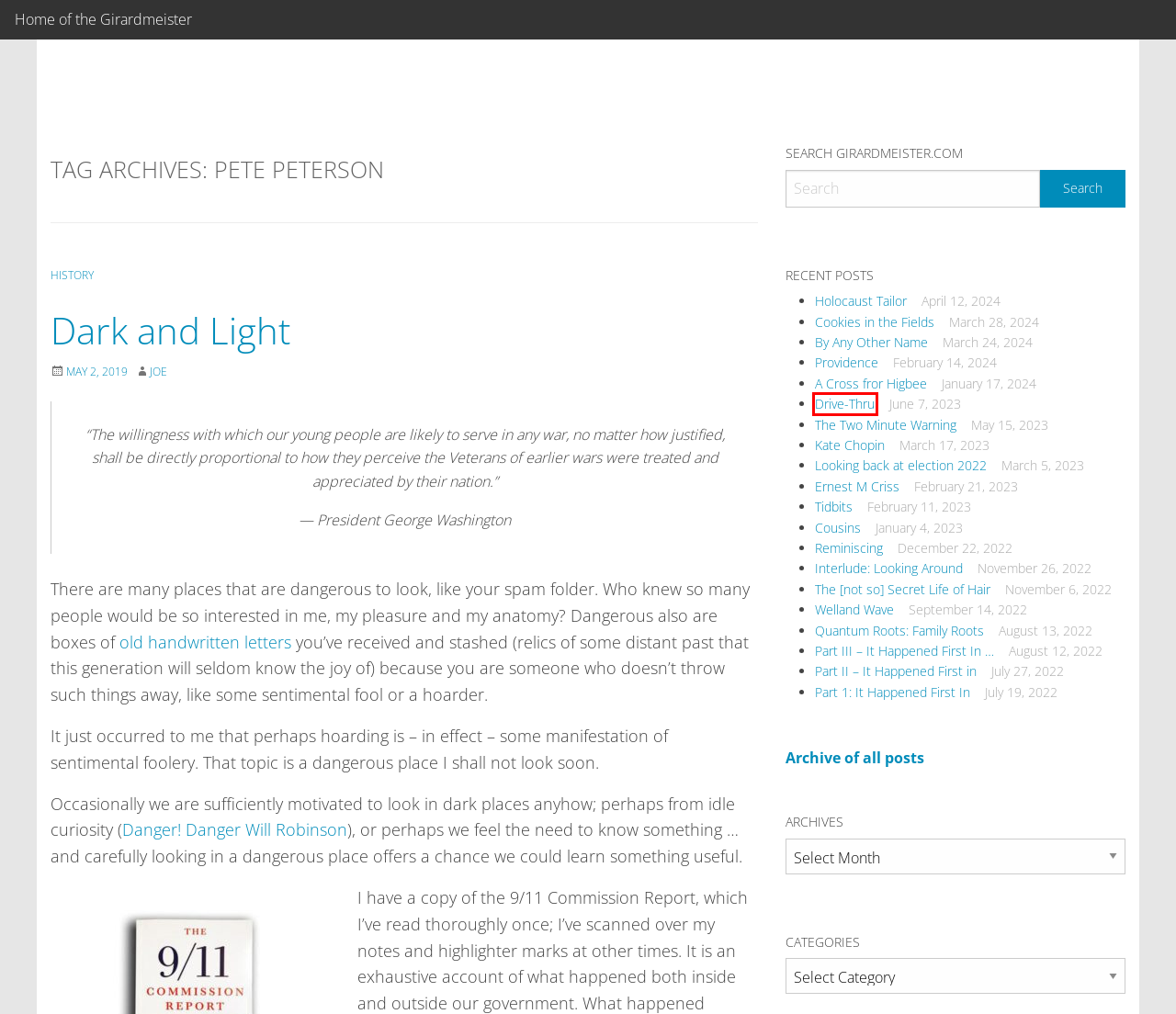Observe the screenshot of a webpage with a red bounding box highlighting an element. Choose the webpage description that accurately reflects the new page after the element within the bounding box is clicked. Here are the candidates:
A. Drive-Thru – Welcome to Joe Girard's page
B. Part 1: It Happened First In – Welcome to Joe Girard's page
C. Blog Tool, Publishing Platform, and CMS – WordPress.org
D. The [not so] Secret Life of Hair – Welcome to Joe Girard's page
E. Battle of Dien Bien Phu | History, Outcome, & Legacy | Britannica
F. Dark and Light – Welcome to Joe Girard's page
G. Responsive WordPress Theme – PSD to WordPress
H. Gulf of Tonkin incident (1964) | Definition, Date, Summary, Significance, & Facts | Britannica

A